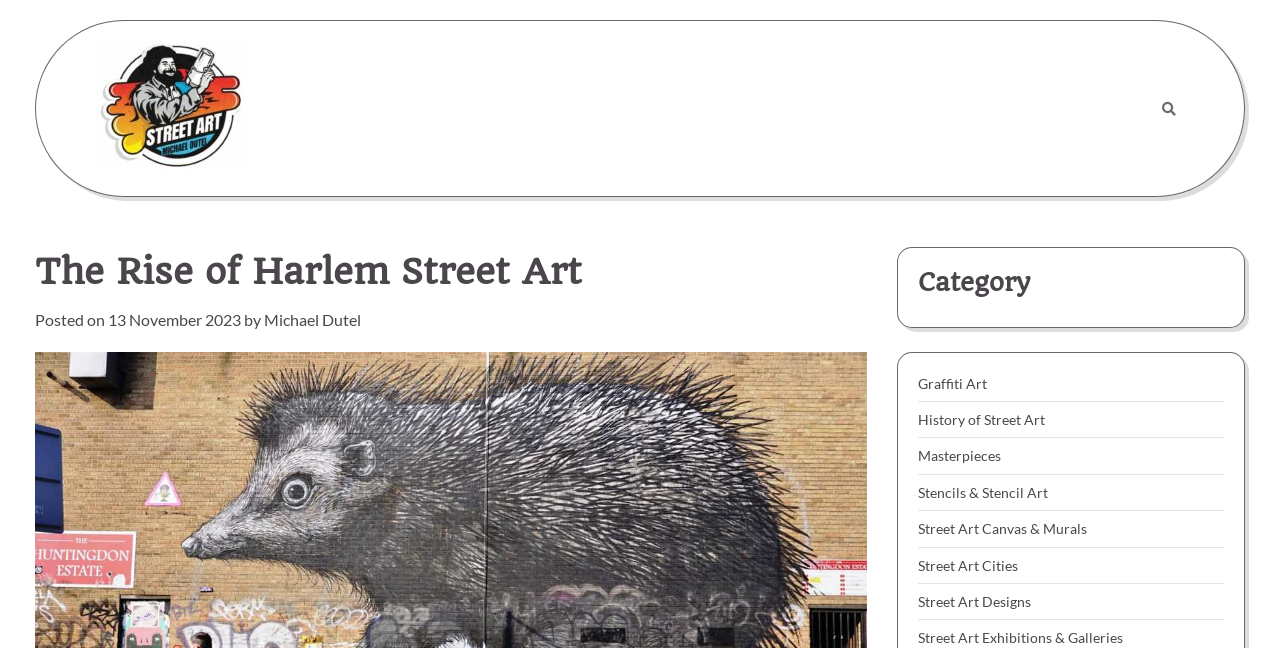Articulate a detailed summary of the webpage's content and design.

The webpage is about the rise of Harlem street art, with a focus on Michael Dutel Street Art. At the top left, there is a link to "Michael Dutel Street Art" accompanied by an image with the same name. On the top right, there is a search icon represented by "\uf002".

Below the top section, there is a header that spans across the page, containing the title "The Rise of Harlem Street Art" in a prominent heading. Underneath the title, there is a section with the post date "13 November 2023" and the author "Michael Dutel".

On the right side of the page, there is a category section with multiple links to different topics related to street art, including "Graffiti Art", "History of Street Art", "Masterpieces", and more. These links are stacked vertically, with "Category" as the heading above them.

The meta description provides a brief introduction to Harlem as a vibrant hub of creativity and cultural expression, which sets the context for the webpage's focus on Harlem street art.